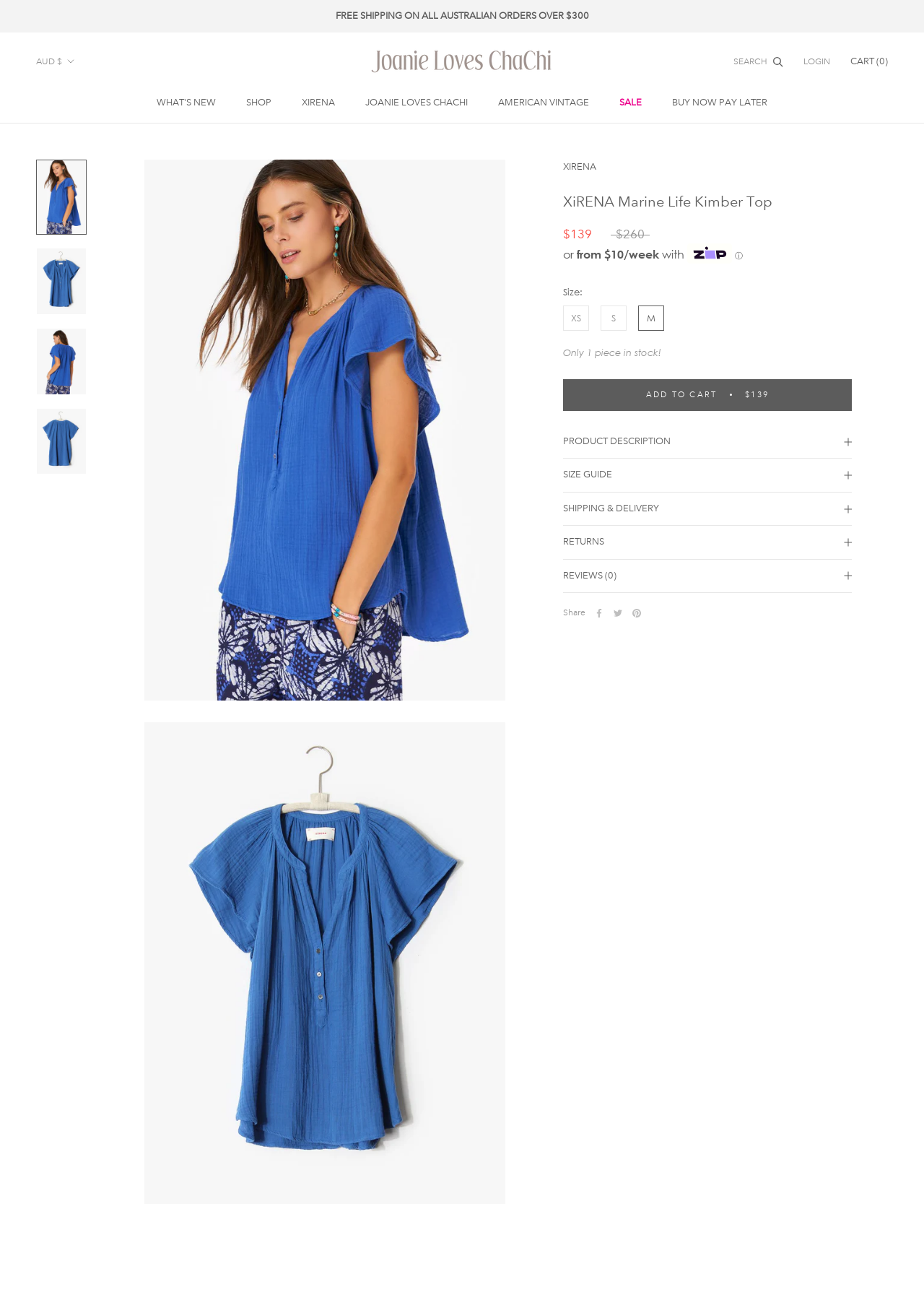What payment method is accepted?
Based on the image, answer the question in a detailed manner.

I found the answer by looking at the product description, which mentions 'from $10/week with Zip'. This indicates that the website accepts Zip as a payment method.